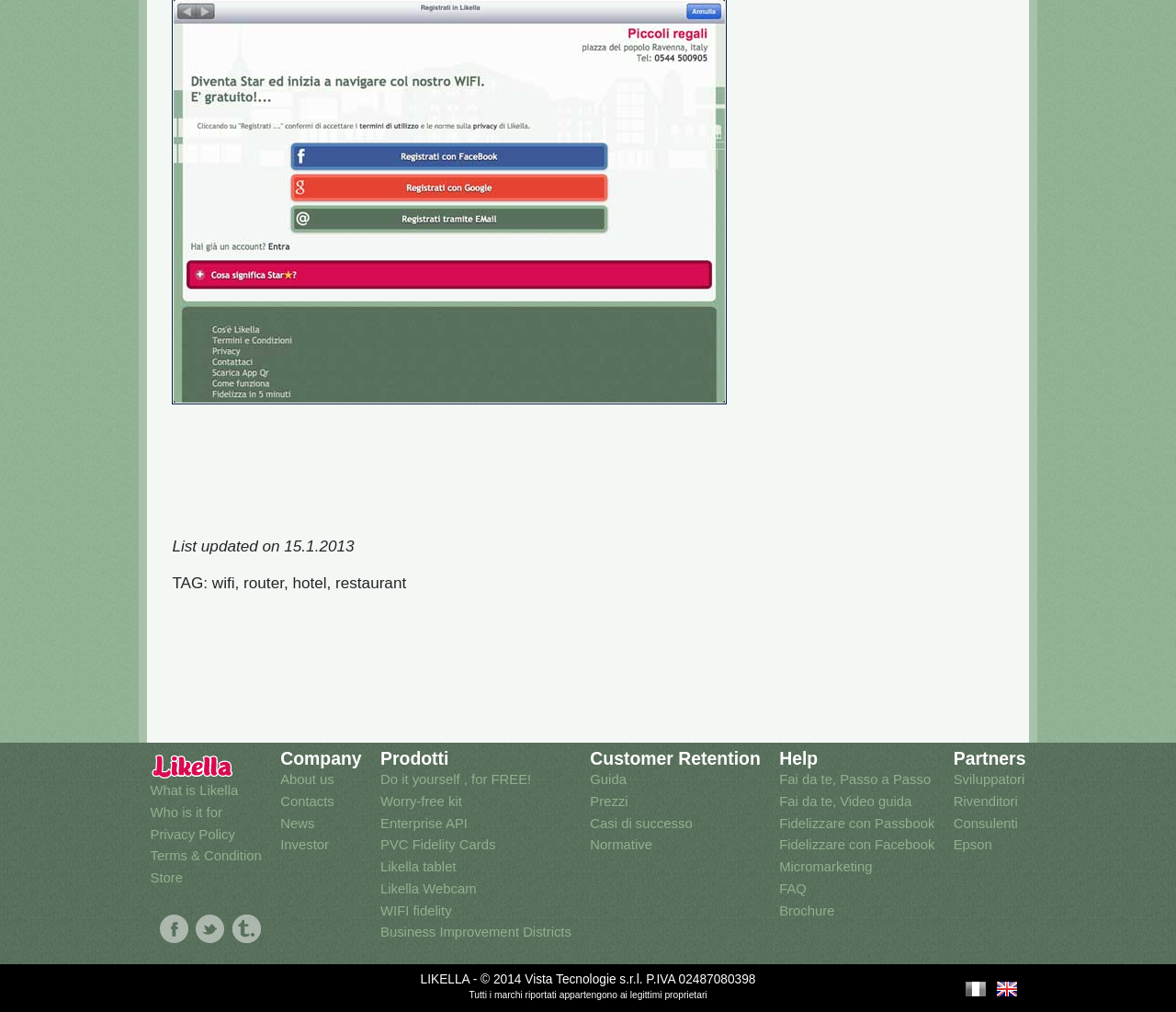Pinpoint the bounding box coordinates of the clickable area necessary to execute the following instruction: "Switch to English". The coordinates should be given as four float numbers between 0 and 1, namely [left, top, right, bottom].

[0.847, 0.966, 0.866, 0.988]